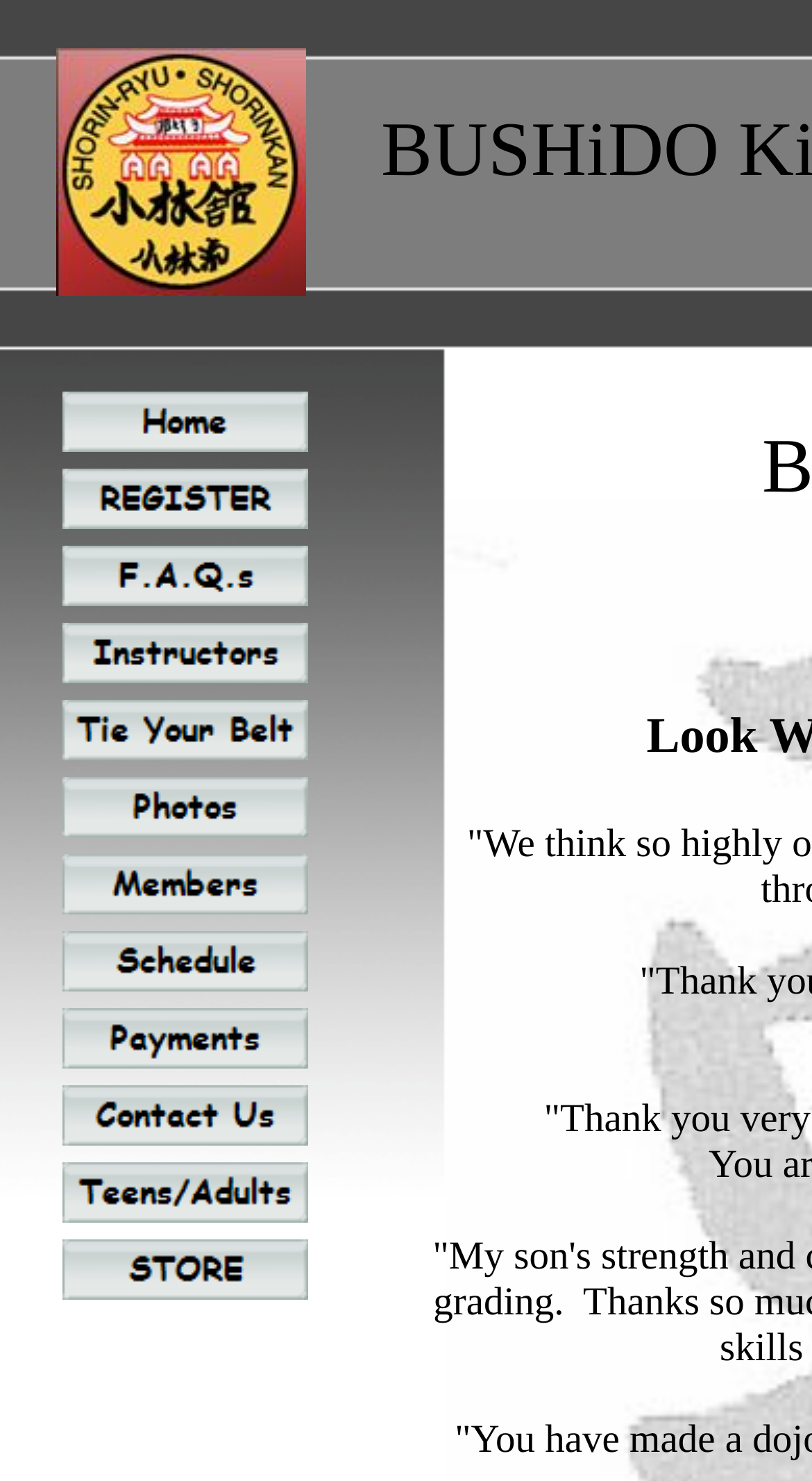What is the last navigation menu item?
Can you give a detailed and elaborate answer to the question?

I looked at the list of image elements with different text descriptions, which are likely to be navigation menu items. The last element in the list has the text description 'STORE'.